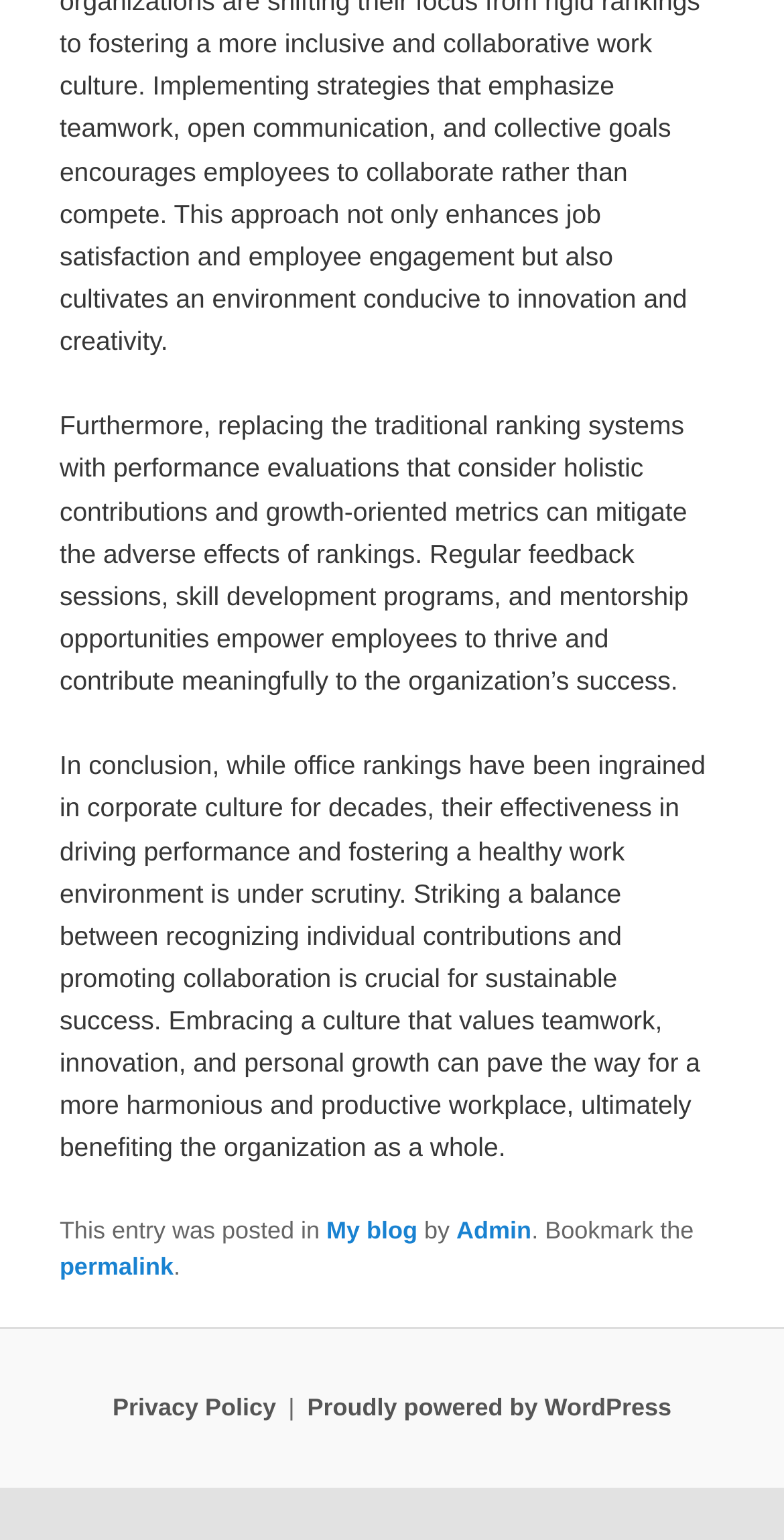Given the content of the image, can you provide a detailed answer to the question?
What is the platform used to power the website?

The platform used to power the website can be identified by looking at the footer section of the webpage, specifically the link element with ID 33, which contains the text 'Proudly powered by WordPress'.